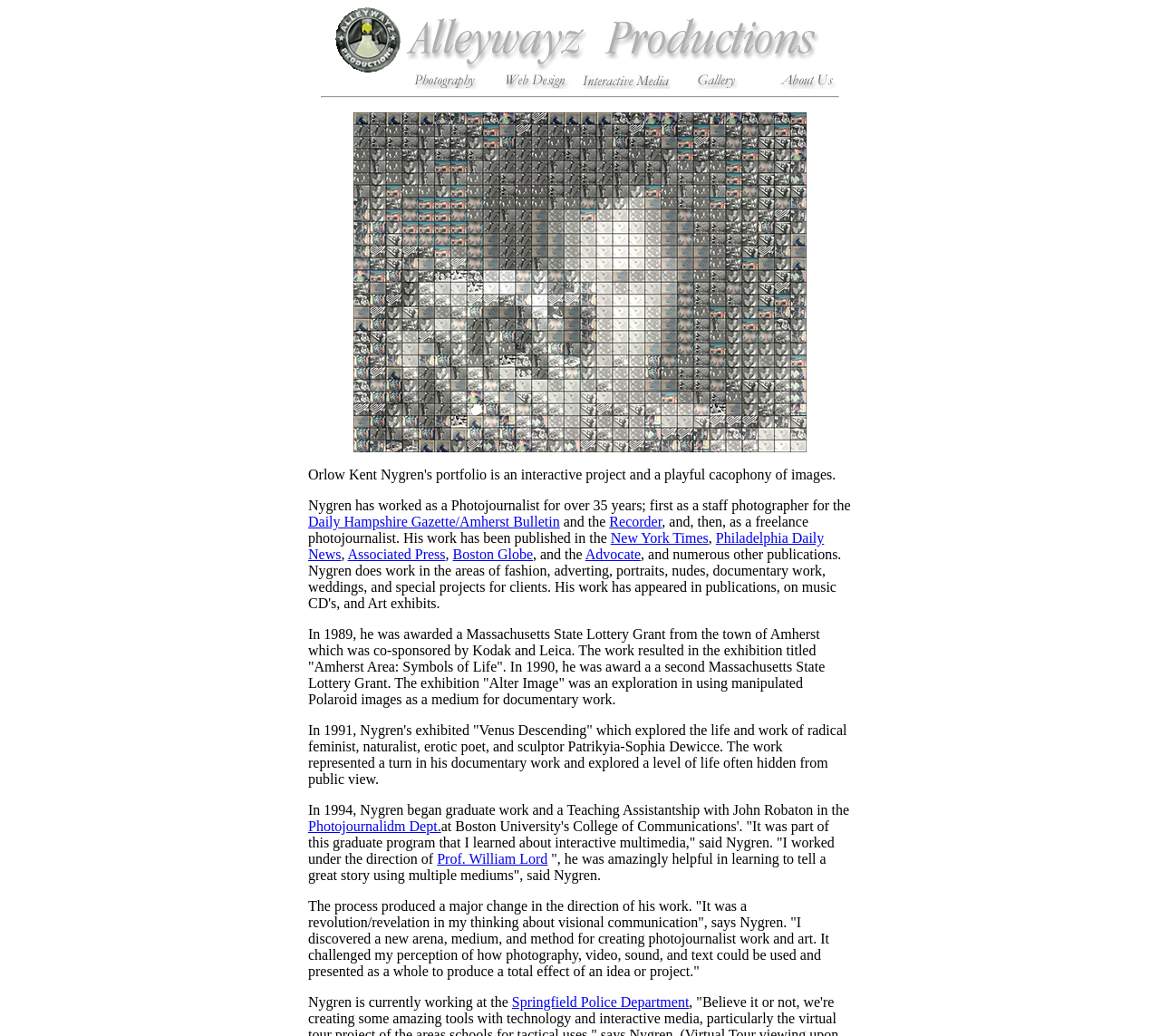Can you pinpoint the bounding box coordinates for the clickable element required for this instruction: "Click the 'Post Comment' button"? The coordinates should be four float numbers between 0 and 1, i.e., [left, top, right, bottom].

None